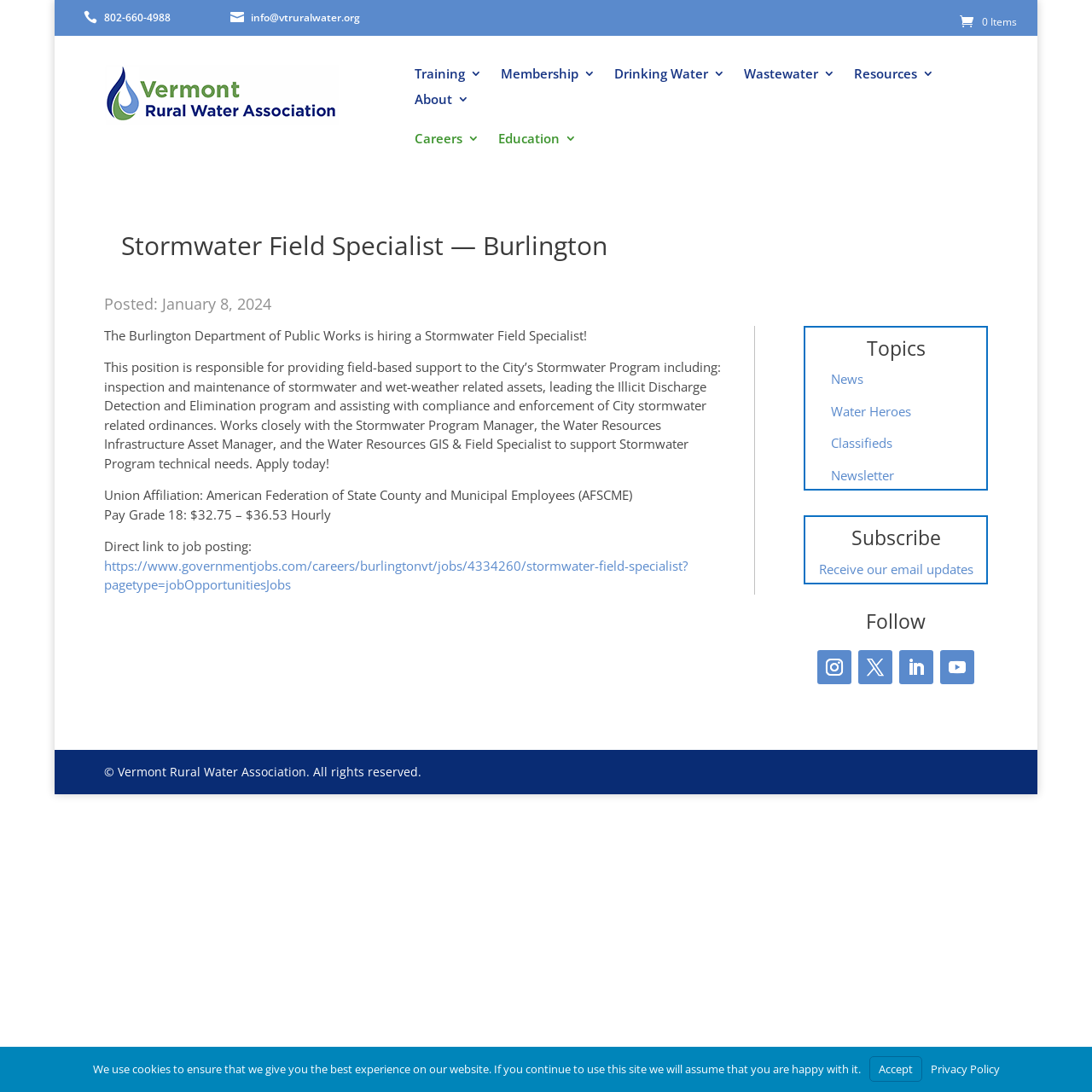What is the phone number to contact? Based on the screenshot, please respond with a single word or phrase.

802-660-4988